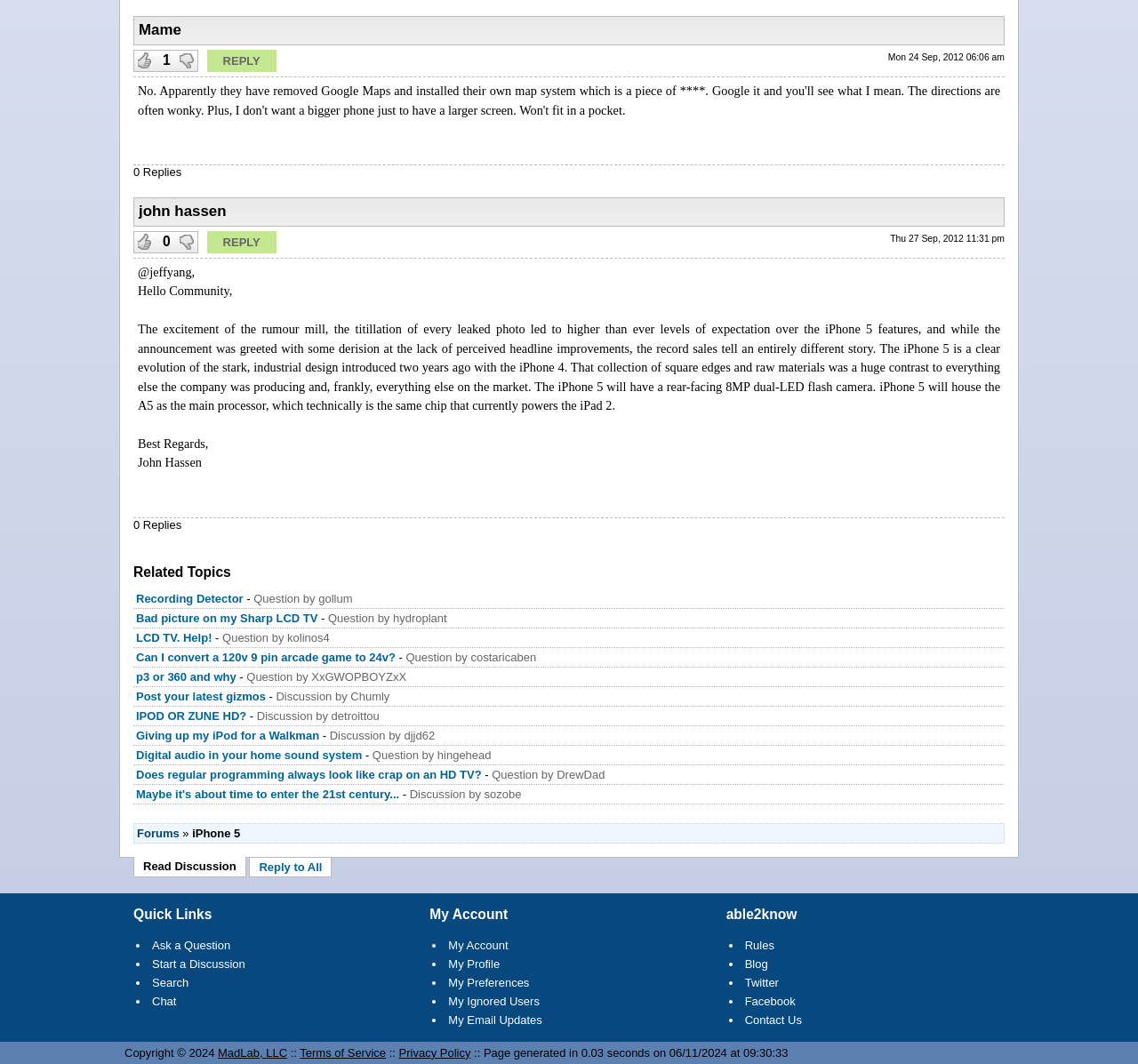Please provide the bounding box coordinate of the region that matches the element description: Next Post →. Coordinates should be in the format (top-left x, top-left y, bottom-right x, bottom-right y) and all values should be between 0 and 1.

None